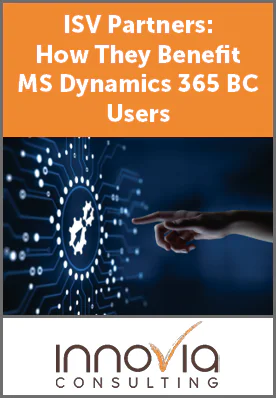Use a single word or phrase to answer the question:
What does the hand reaching towards a digital interface symbolize?

innovation and technology